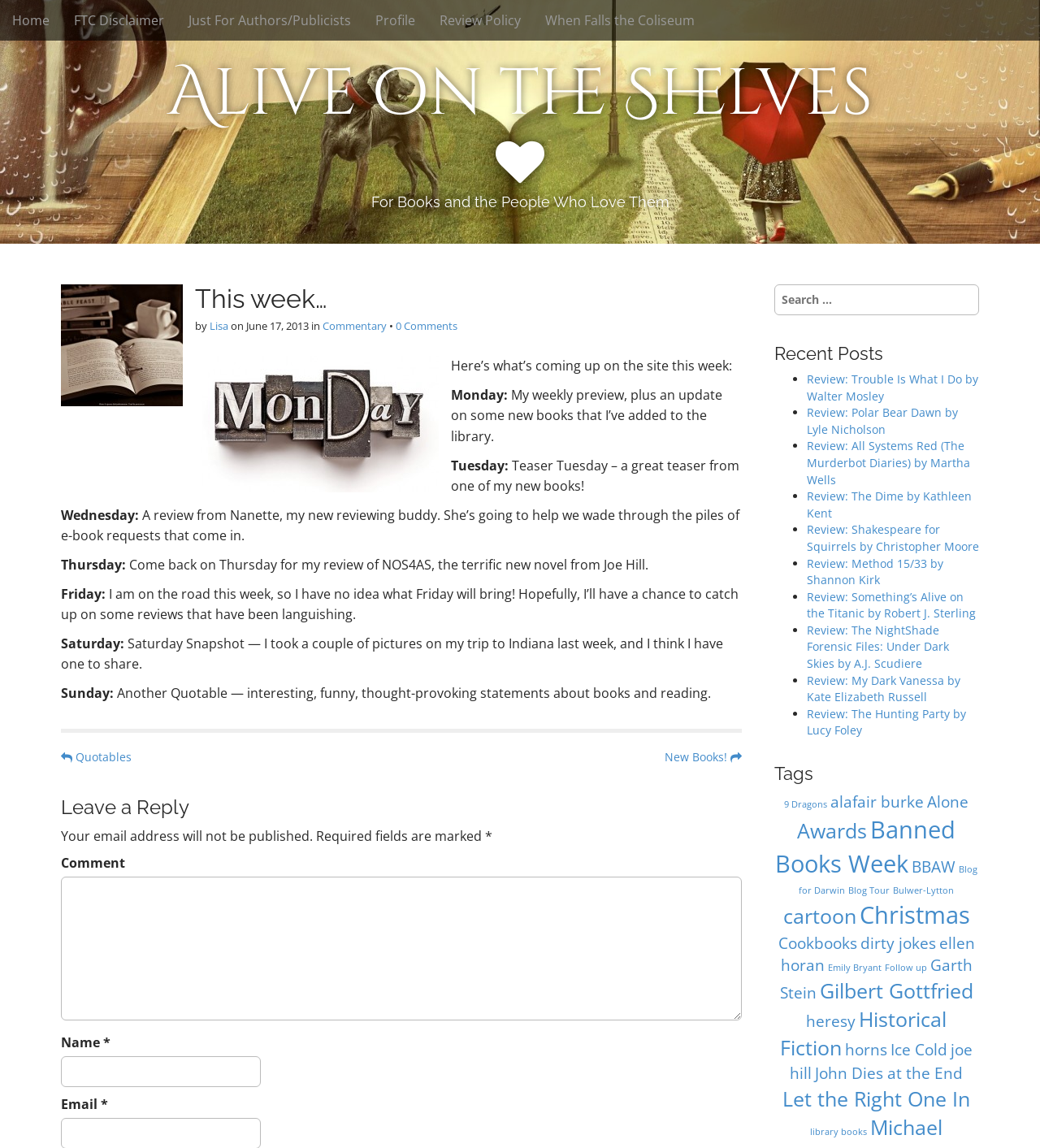Offer a meticulous caption that includes all visible features of the webpage.

This webpage is a blog post titled "This week…" from "Alive on the Shelves". At the top, there are several links to different sections of the website, including "Home", "FTC Disclaimer", "Just For Authors/Publicists", "Profile", "Review Policy", and "When Falls the Coliseum". 

Below the links, there is a heading that reads "Alive on the Shelves" and a subheading that says "For Books and the People Who Love Them". 

The main content of the blog post is an article that starts with a heading "This week…" followed by the author's name, "Lisa", and the date "June 17, 2013". The article discusses the upcoming posts on the website for the week, including a weekly preview, a teaser from a new book, a review from a new reviewing buddy, and more. 

On the right side of the article, there is a search bar and a section titled "Recent Posts" that lists several recent book reviews with links to each review. 

At the bottom of the page, there is a section titled "Tags" that lists various tags related to the blog posts, such as book titles and authors, with the number of items associated with each tag. 

There is also a section for leaving a comment, with fields for name, email, and the comment itself.